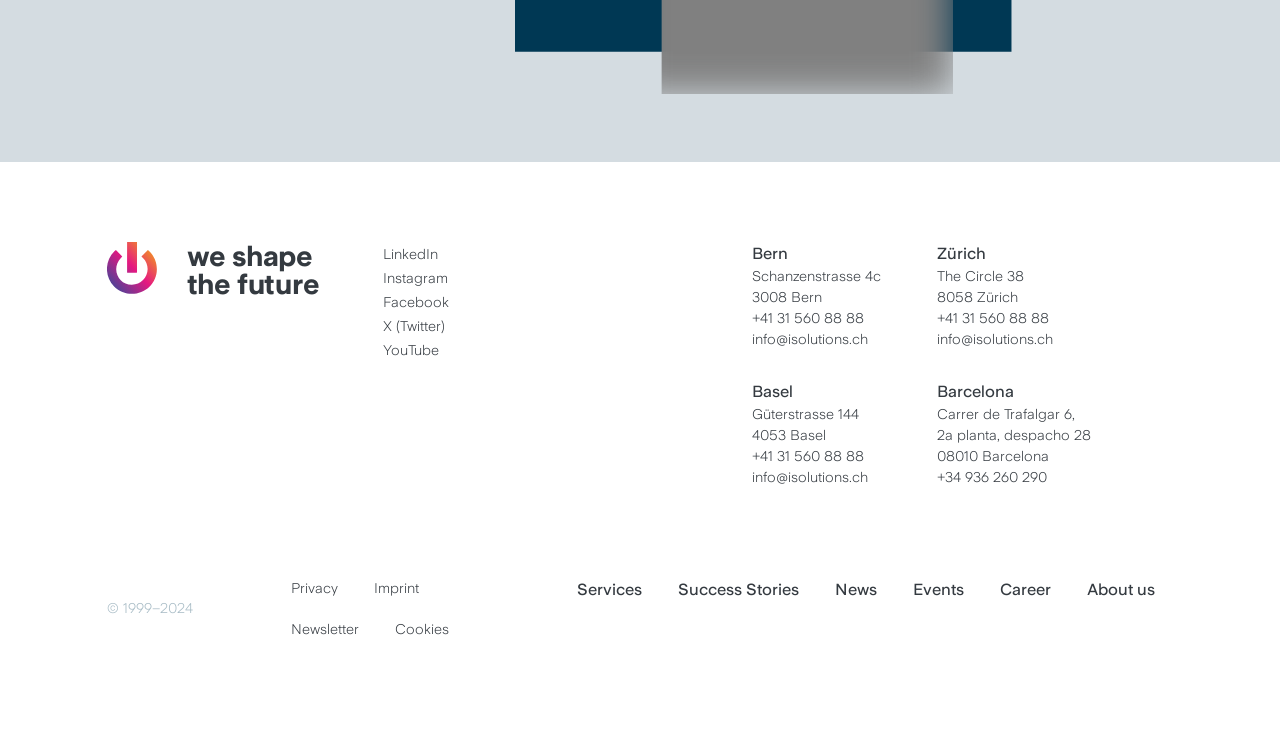Please provide the bounding box coordinates for the element that needs to be clicked to perform the instruction: "Read about Services". The coordinates must consist of four float numbers between 0 and 1, formatted as [left, top, right, bottom].

[0.437, 0.778, 0.516, 0.838]